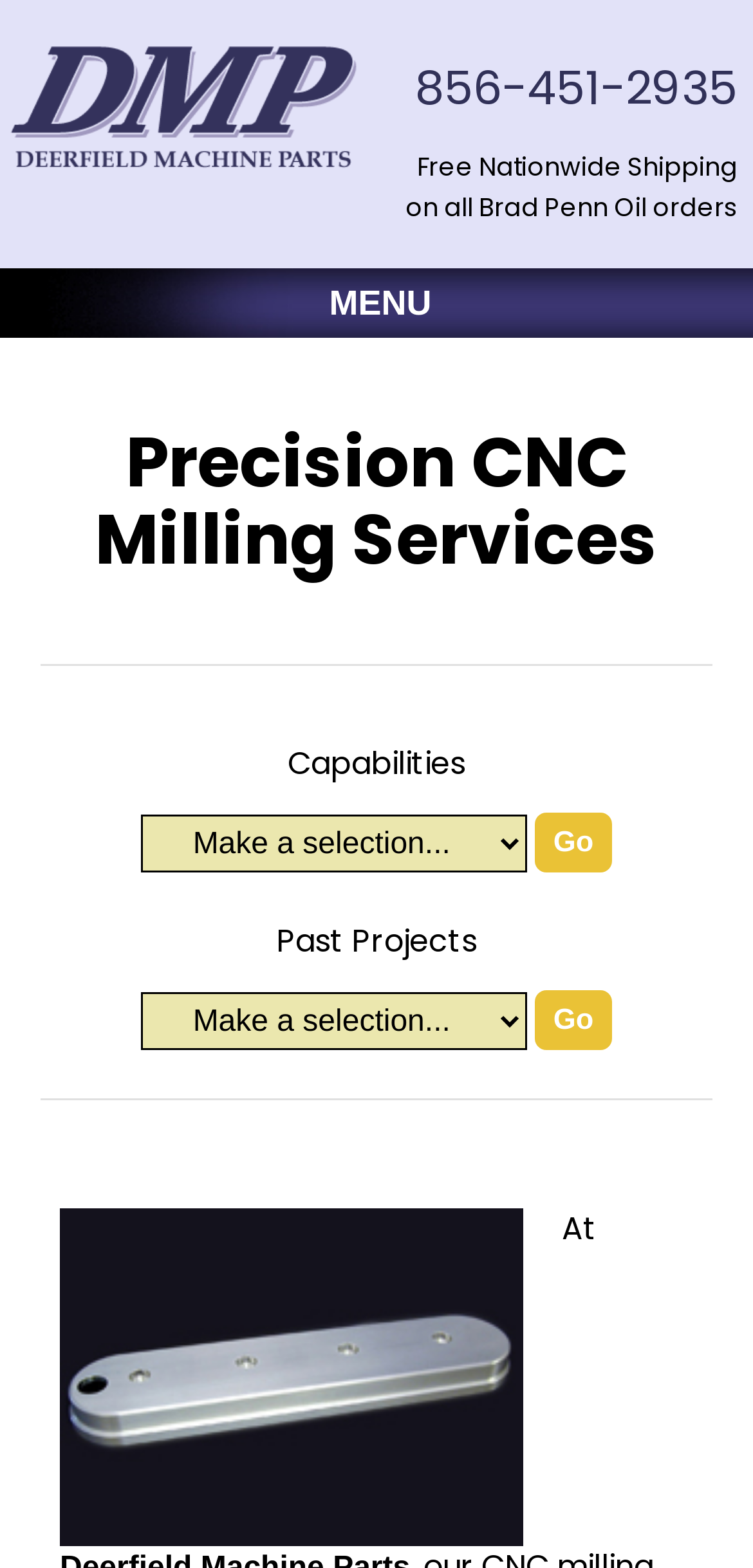Please answer the following question using a single word or phrase: 
How many comboboxes are on the webpage?

2